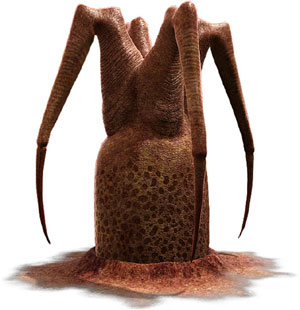Provide a comprehensive description of the image.

The image depicts a unique life form known as "Butcher's tree," which is designed to represent a part of the fictional environment of Darwin 4. This imaginative creature, rooted in the artistic vision of Wayne Barlowe, showcases an intriguing evolutionary adaptation suited for the alien ecosystem. Characterized by its bulbous, textured body and elongated, claw-like appendages, the Butcher's tree adds to the rich biodiversity of Darwin 4, a planet that has been conceptualized as capable of supporting life. This image emerges from the narrative of a mission exploring Darwin 4, which transports viewers into a vividly animated world where scientists and probes investigate the existence and variety of life forms, highlighting the creativity in merging science fiction with elements of real-world exploration.